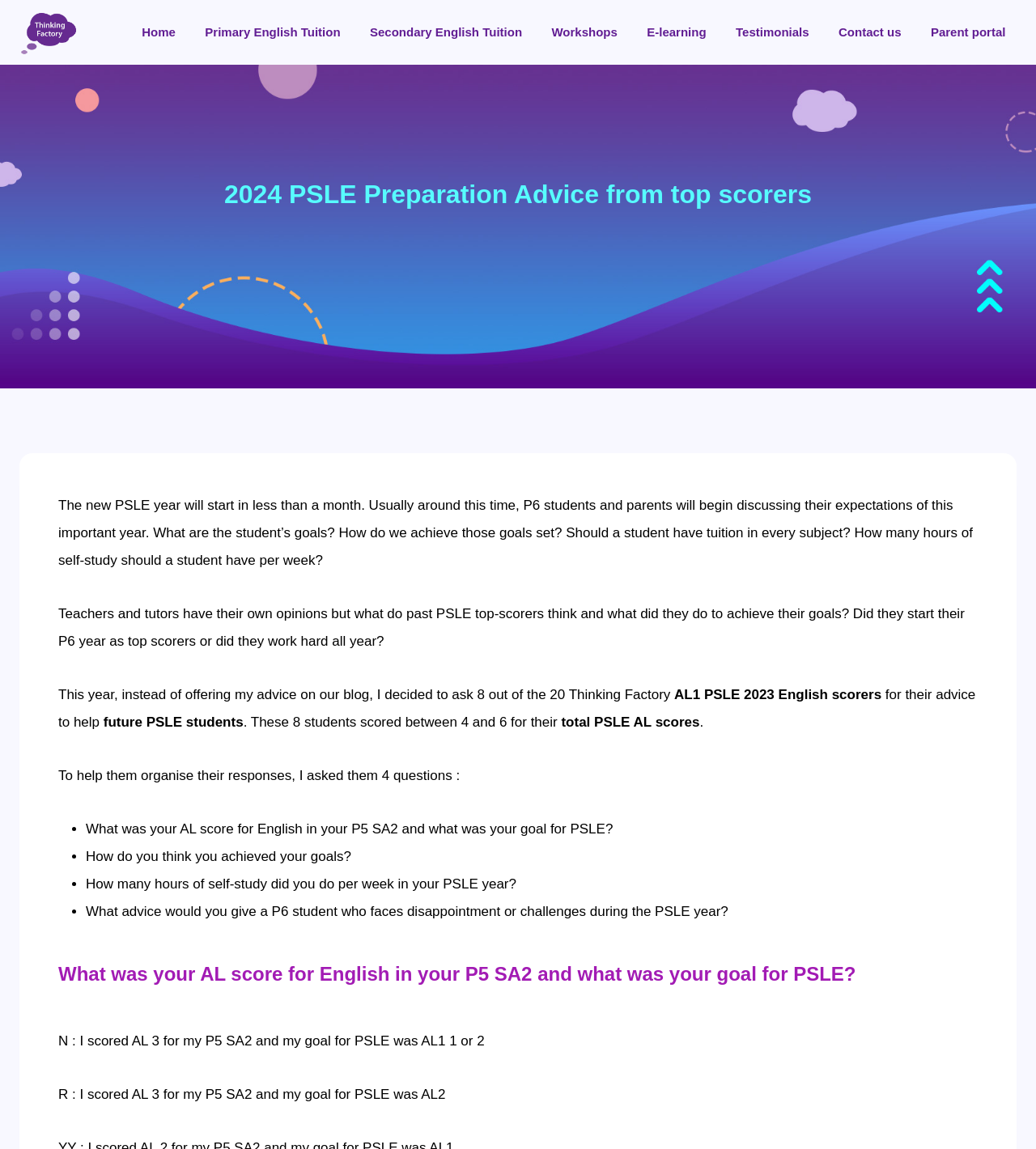Identify and provide the bounding box for the element described by: "Parent portal".

[0.888, 0.011, 0.981, 0.045]